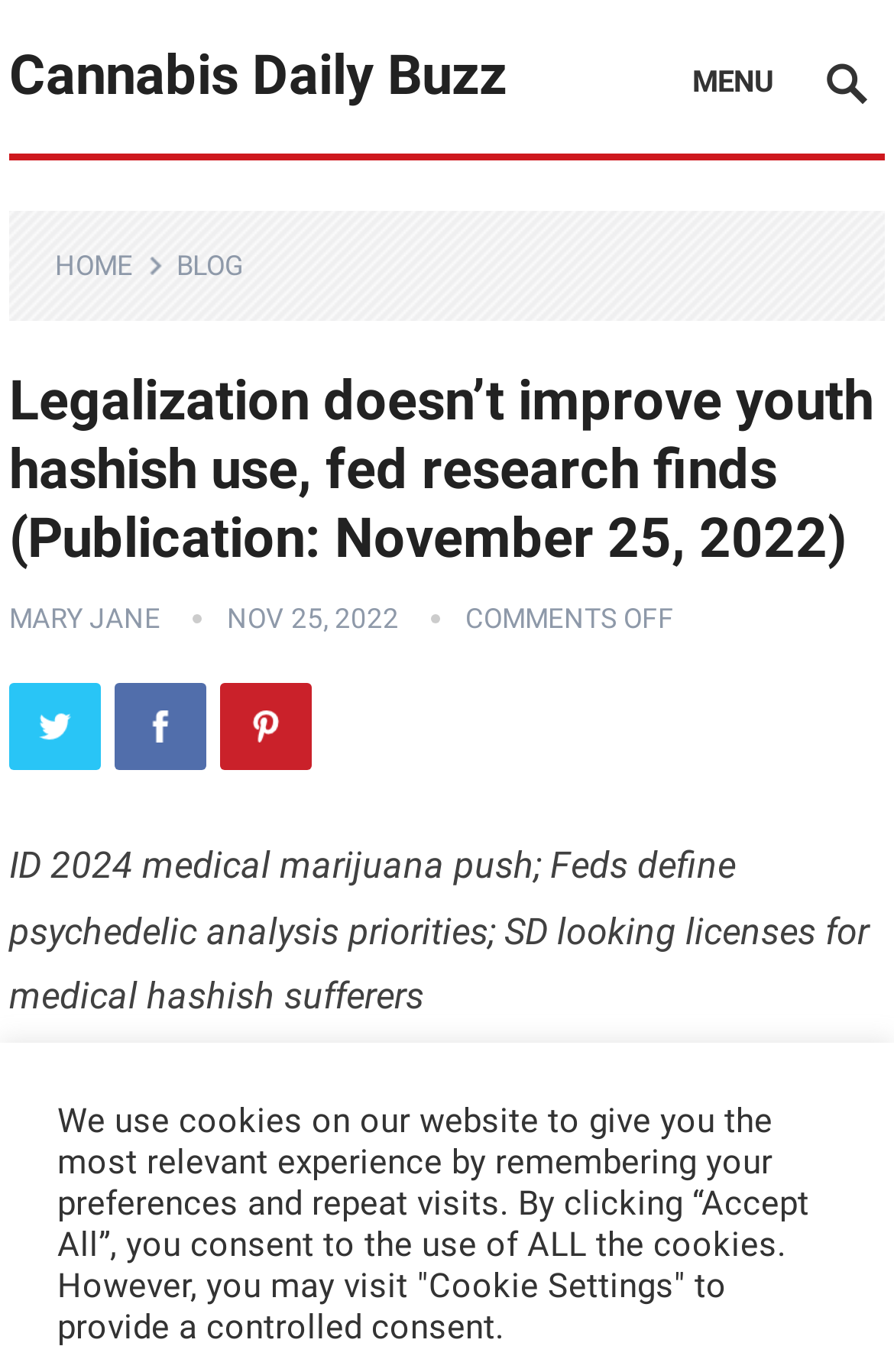What is the name of the website?
Please craft a detailed and exhaustive response to the question.

The name of the website can be found at the top of the webpage, where it says 'Cannabis Daily Buzz' in a heading element.